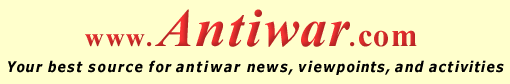Use a single word or phrase to answer the question:
What is the background color of the header?

Pale yellow